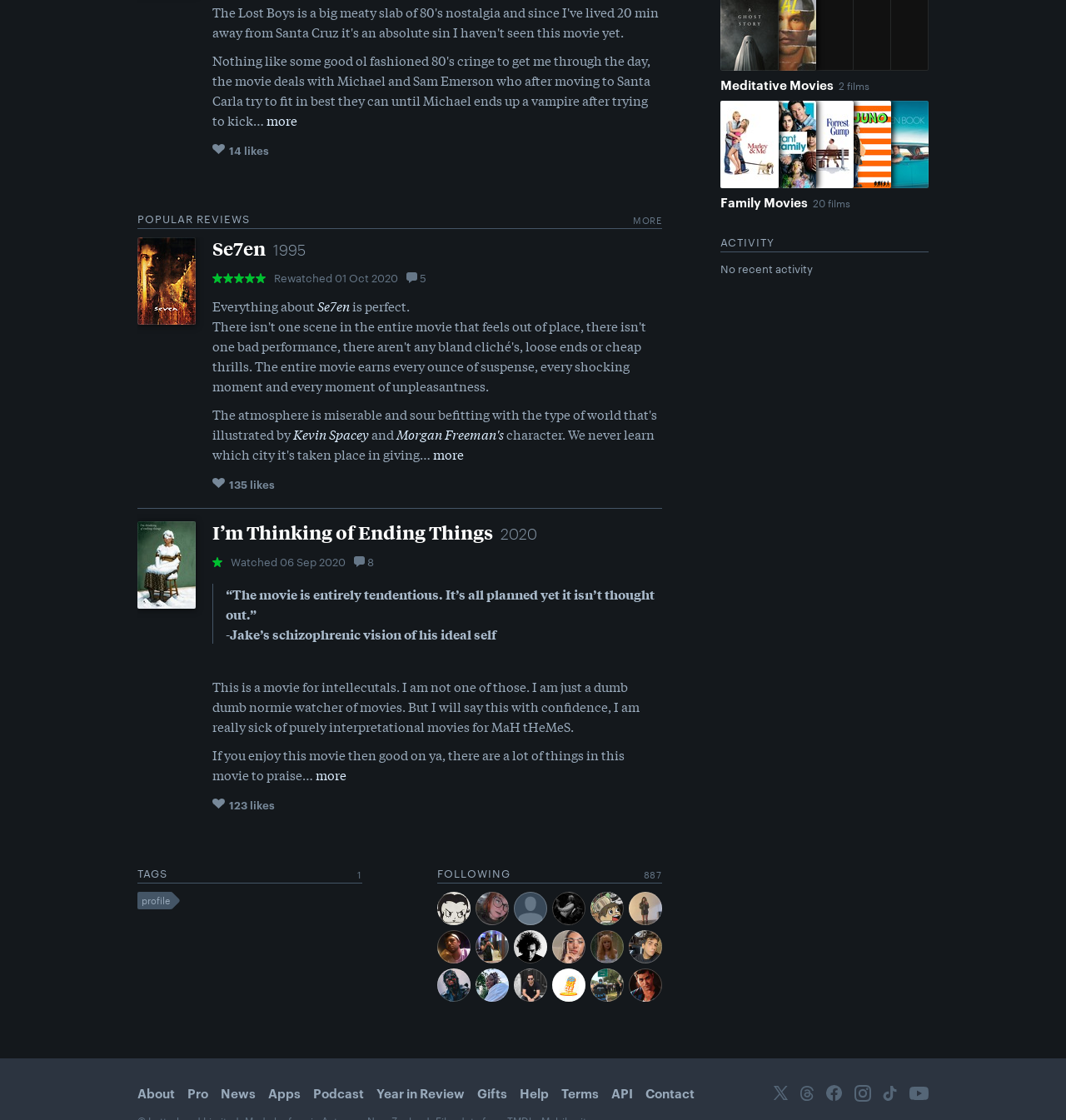Answer the question in one word or a short phrase:
What is the rating of the movie Se7en?

5